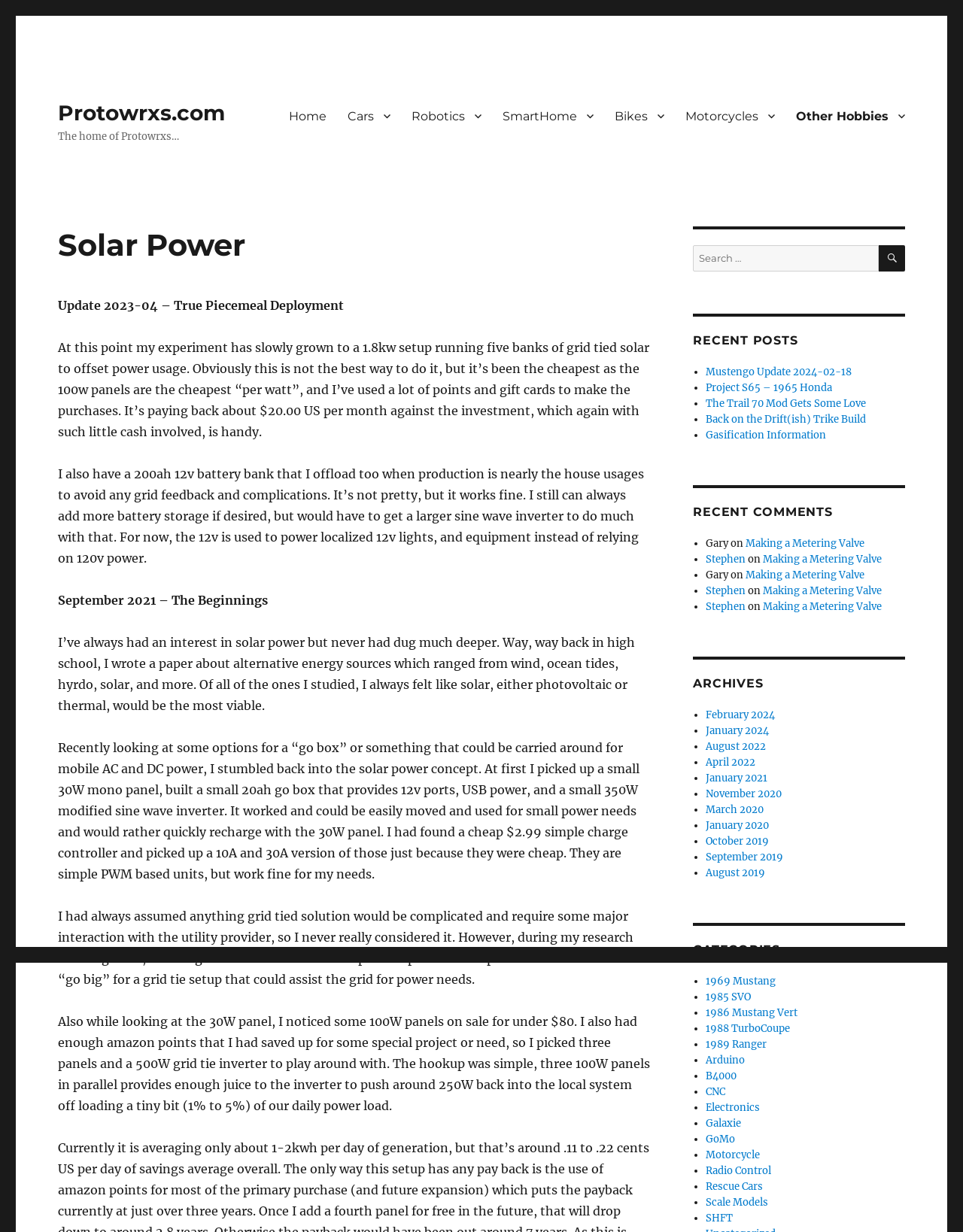Determine the coordinates of the bounding box for the clickable area needed to execute this instruction: "View the 'Archives' section".

[0.72, 0.548, 0.94, 0.561]